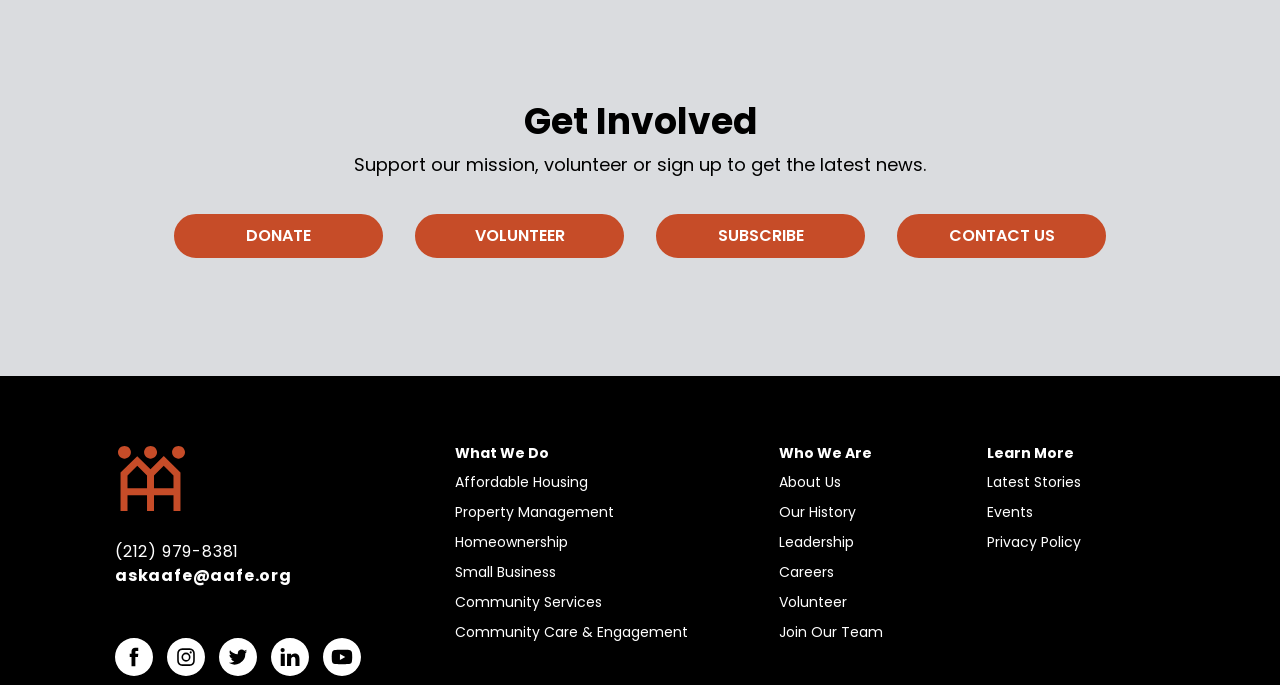Locate the bounding box coordinates of the area you need to click to fulfill this instruction: 'Learn about Affordable Housing'. The coordinates must be in the form of four float numbers ranging from 0 to 1: [left, top, right, bottom].

[0.355, 0.689, 0.459, 0.718]